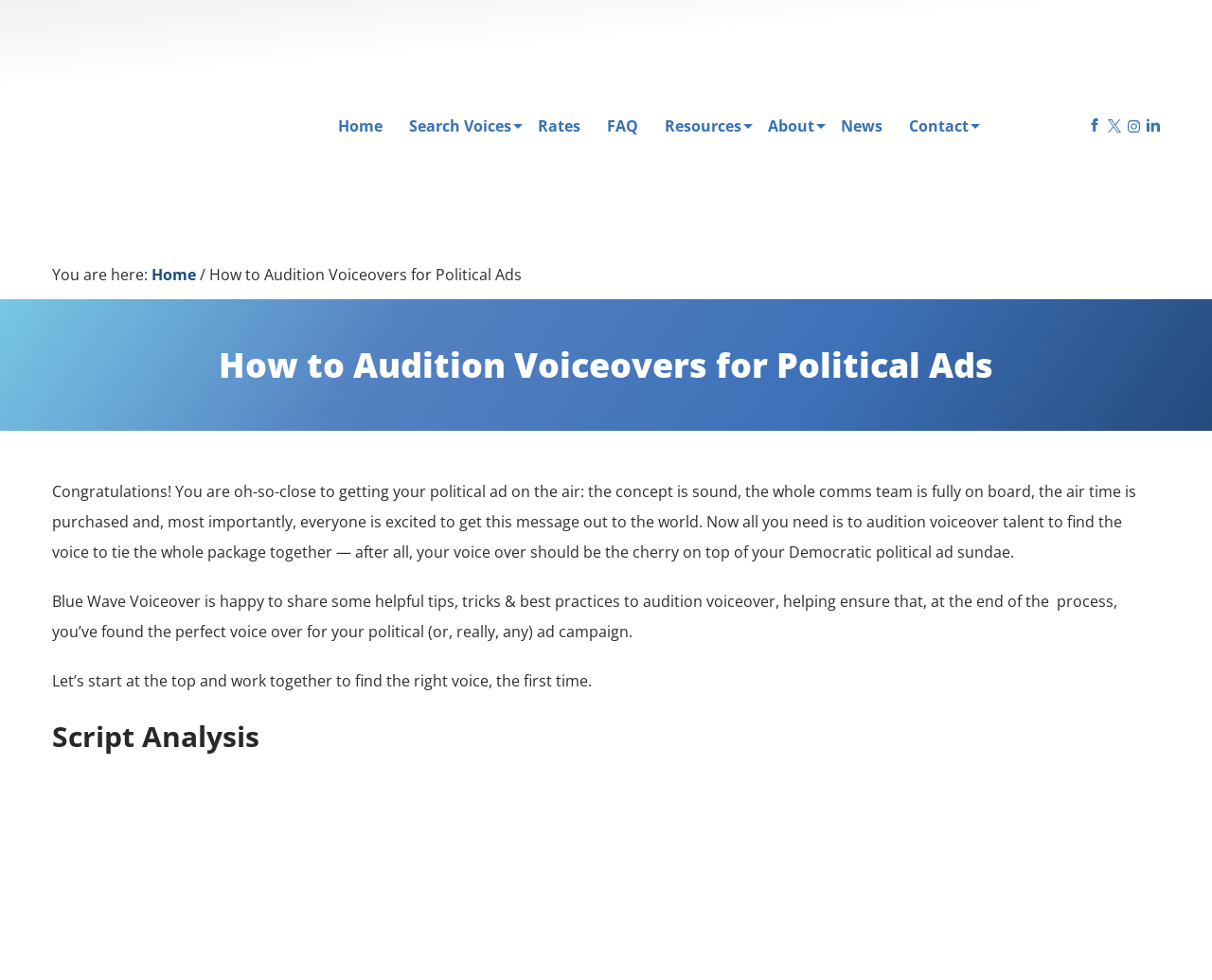Locate the primary headline on the webpage and provide its text.

How to Audition Voiceovers for Political Ads